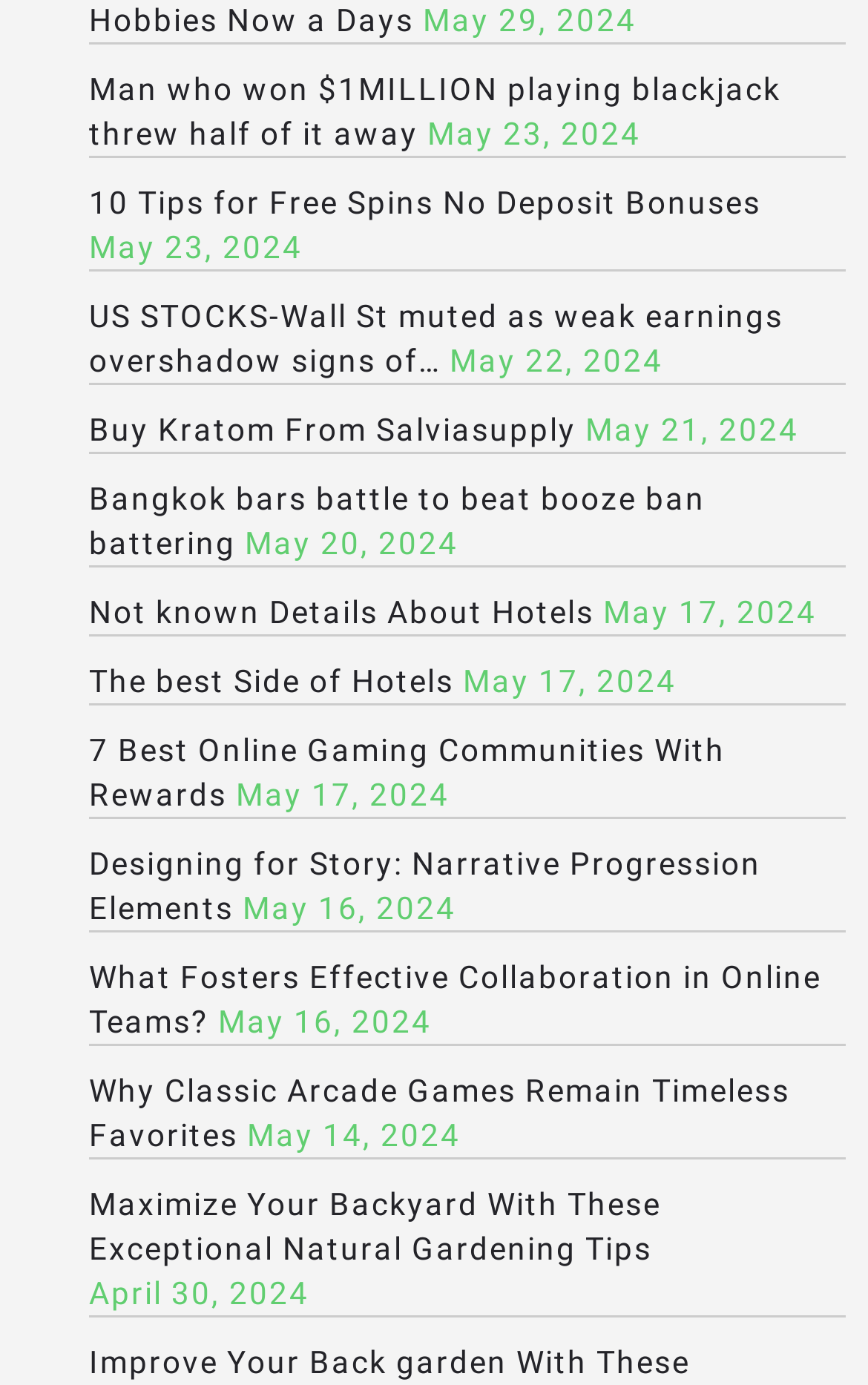Is the news article 'Bangkok bars battle to beat booze ban battering' above or below the news article 'Buy Kratom From Salviasupply'?
Refer to the image and respond with a one-word or short-phrase answer.

above